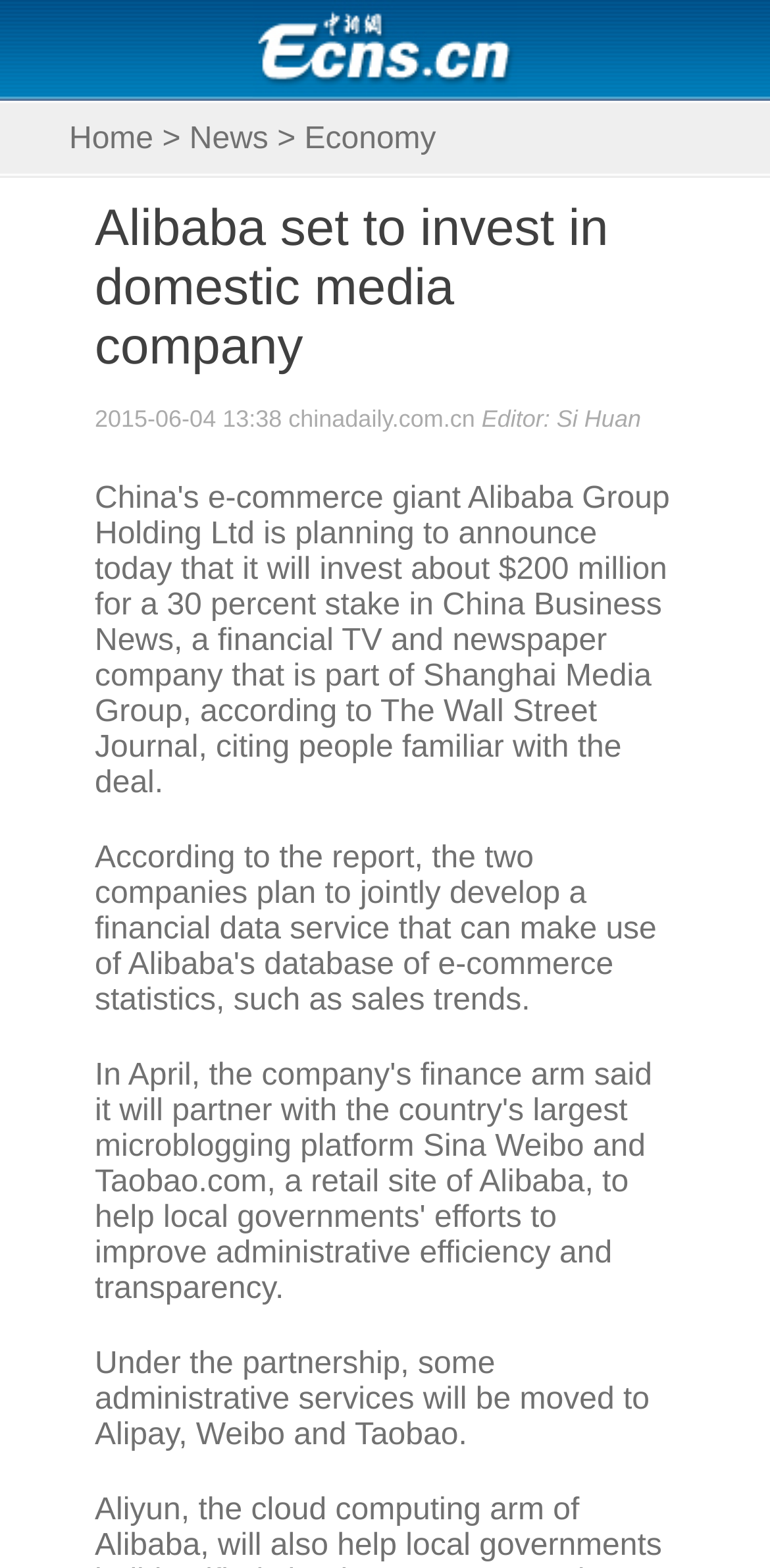What is the name of the first menu item? Look at the image and give a one-word or short phrase answer.

Home